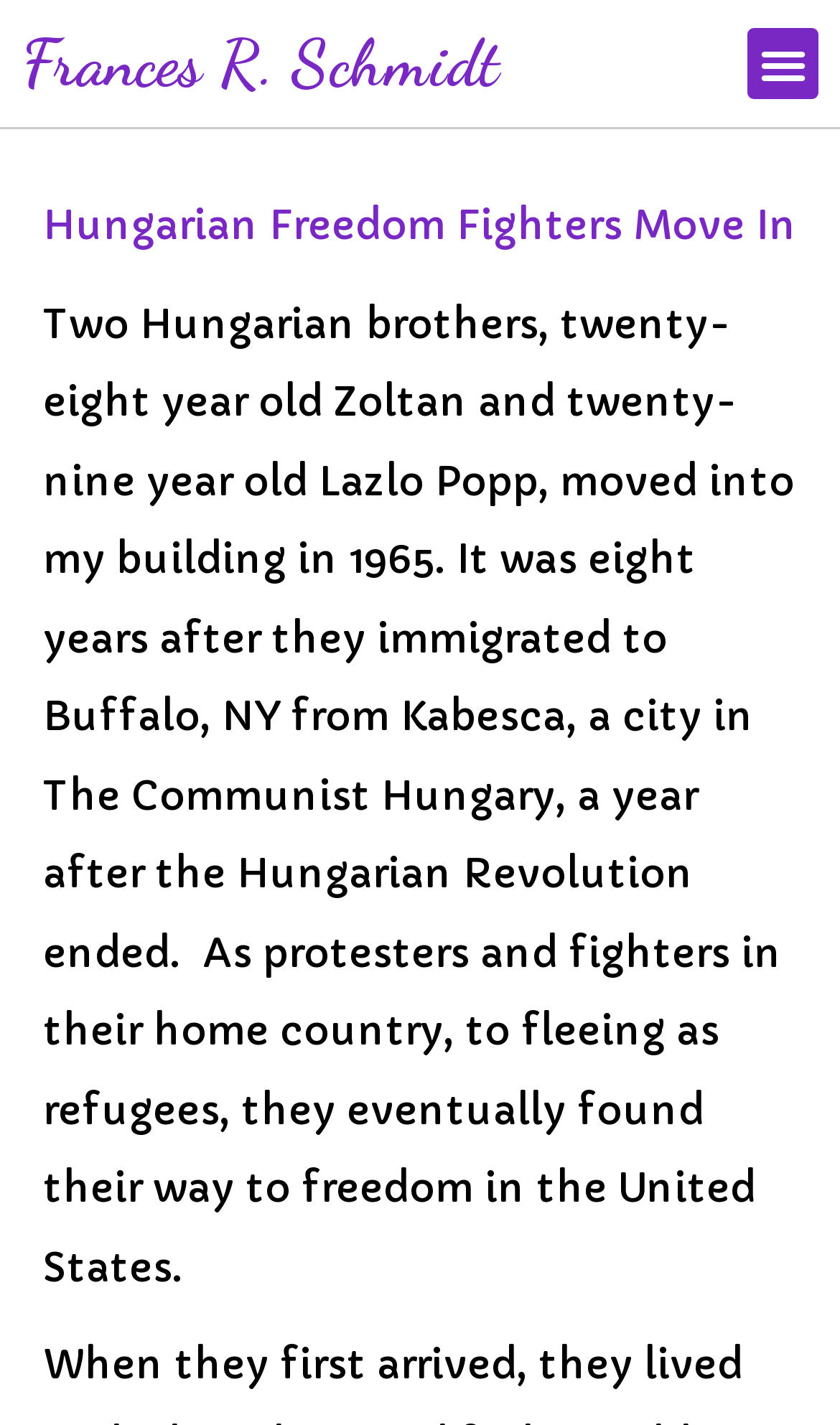Extract the bounding box for the UI element that matches this description: "Menu".

[0.89, 0.02, 0.974, 0.07]